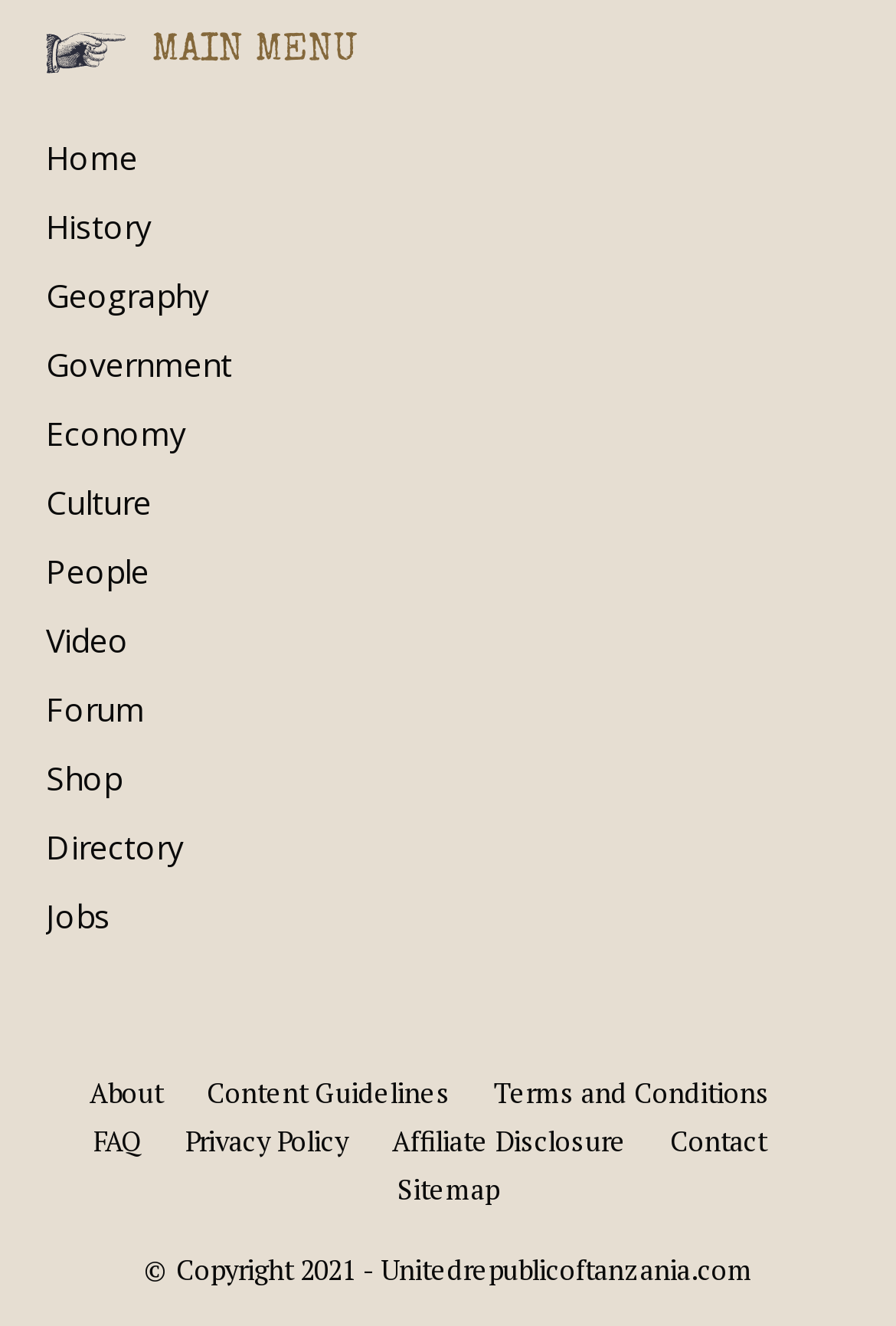Identify the bounding box coordinates of the clickable region to carry out the given instruction: "check the sitemap".

[0.444, 0.883, 0.556, 0.914]